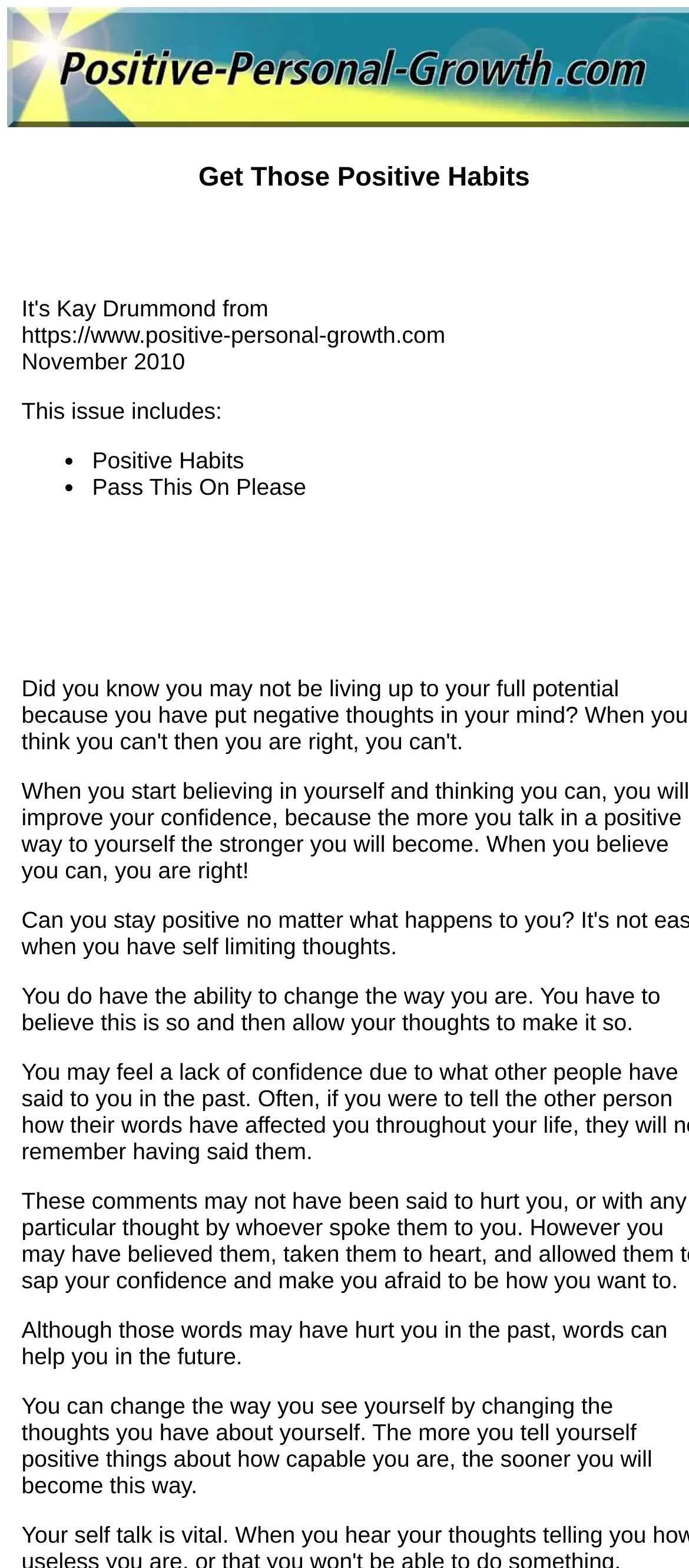What is the issue number of this webpage?
From the details in the image, answer the question comprehensively.

The issue number can be found in the title of the webpage, which is 'Positive Personal Growth, Issue #13 Positive Habits'. The issue number is #13.